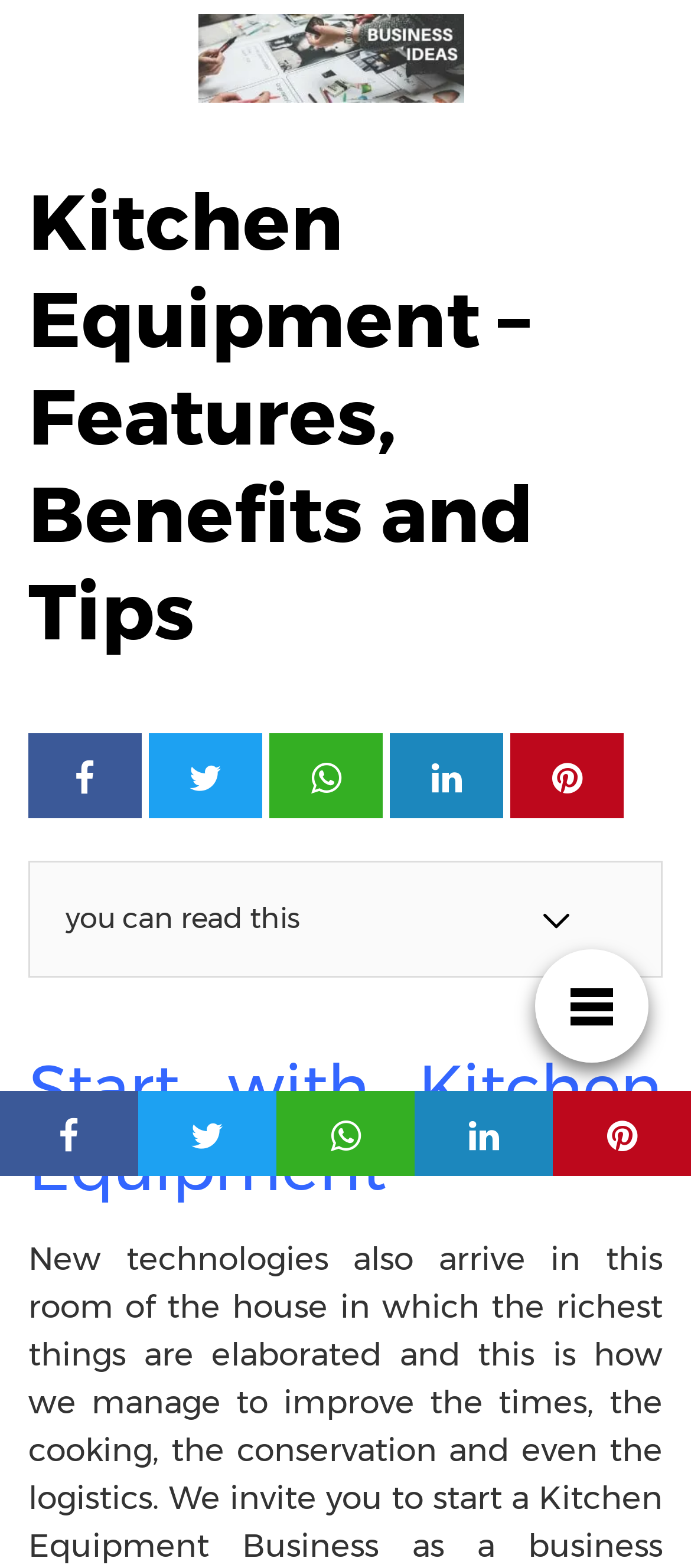Offer an extensive depiction of the webpage and its key elements.

The webpage is about kitchen equipment, featuring a logo at the top left corner. Below the logo, there is a header section with a heading that reads "Kitchen Equipment – Features, Benefits and Tips". 

On the top right corner, there is a button and a checkbox with an image next to it. 

The webpage has a navigation menu with five links, represented by icons, located at the top center and repeated at the bottom center of the page. 

Below the header section, there is a section with a heading that reads "Start with Kitchen Equipment". 

Additionally, there is a static text that says "you can read this" located at the top center of the page.